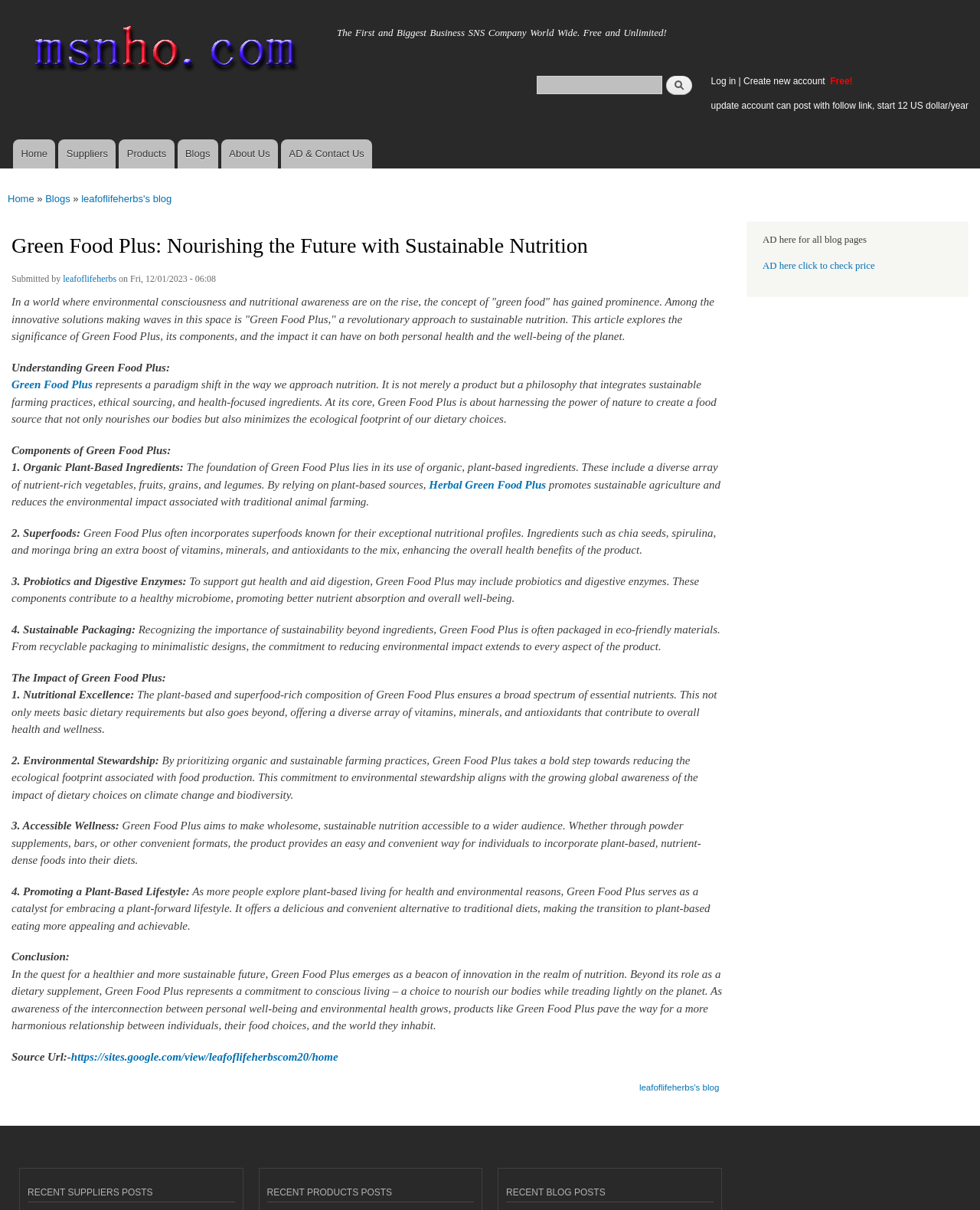What is the purpose of Green Food Plus?
Refer to the image and answer the question using a single word or phrase.

Nourishing the Future with Sustainable Nutrition